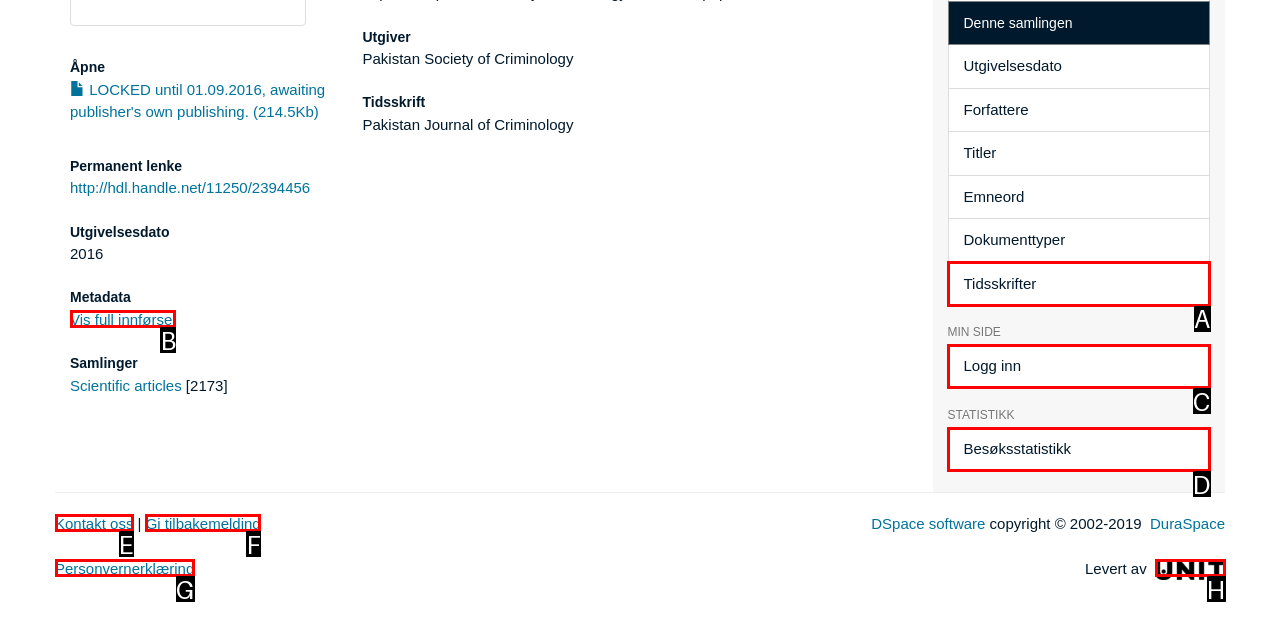Identify the HTML element that corresponds to the following description: parent_node: Levert av title="Unit" Provide the letter of the best matching option.

H